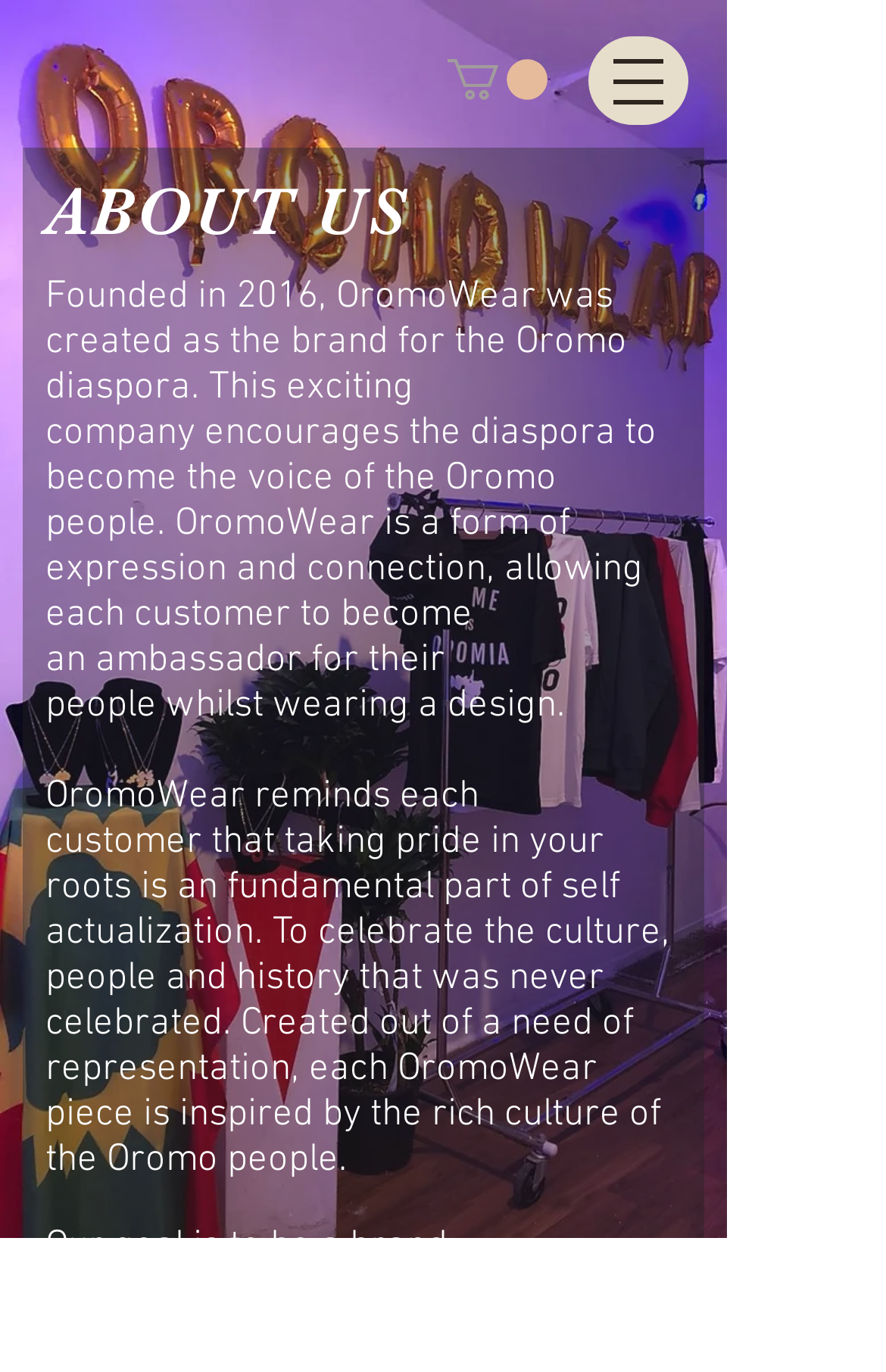Provide the bounding box coordinates of the HTML element described by the text: "aria-label="Open navigation menu"". The coordinates should be in the format [left, top, right, bottom] with values between 0 and 1.

[0.664, 0.026, 0.777, 0.091]